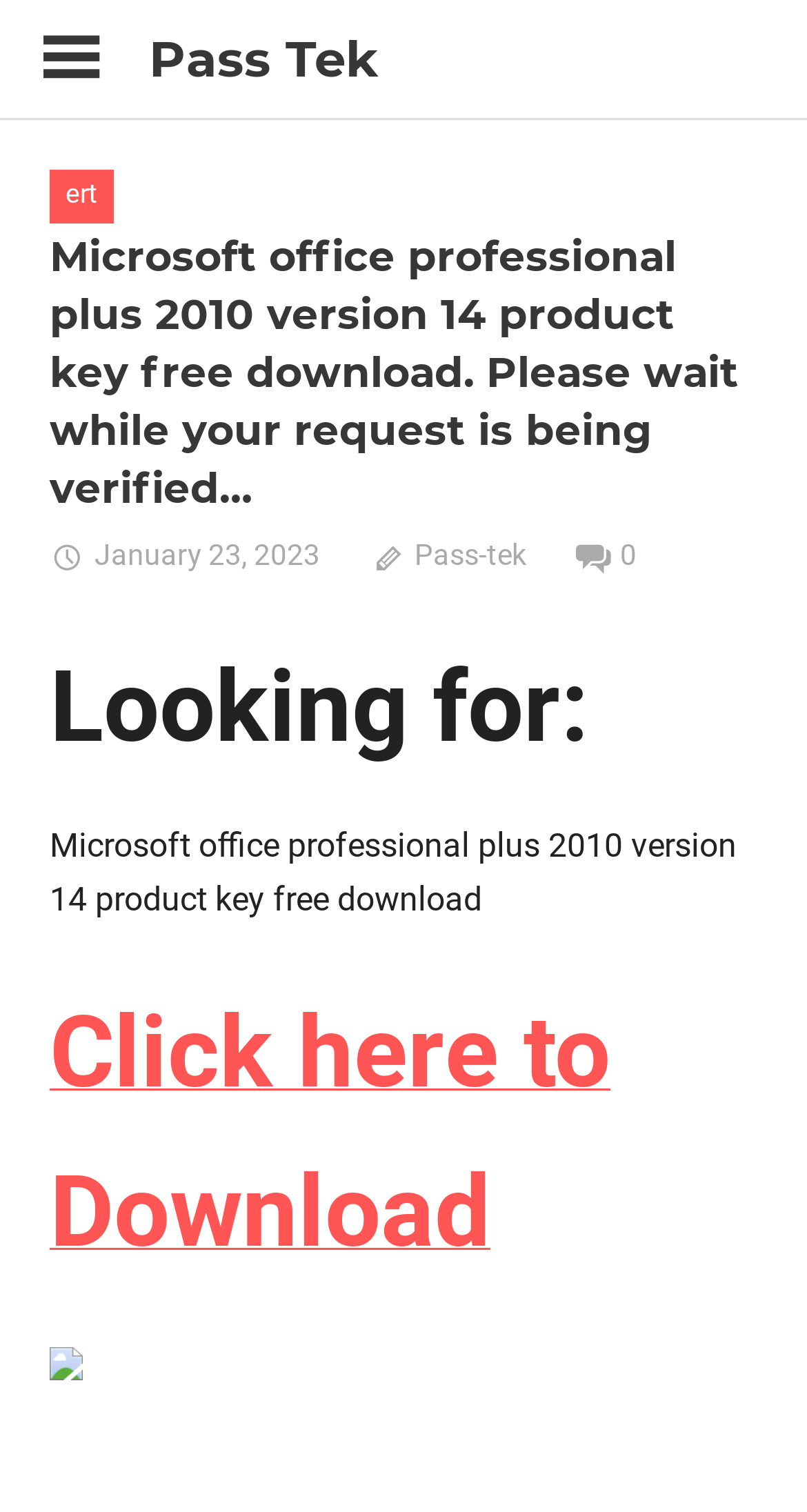Provide a thorough description of the webpage you see.

The webpage appears to be a download page for Microsoft Office Professional Plus 2010 version 14 product key. At the top left corner, there is a button to toggle the sidebar navigation menu. Next to it, on the top center, is a link to "Pass Tek". Below the link, there is a section titled "Around the World" with a subheading "Microsoft office professional plus 2010 version 14 product key free download. Please wait while your request is being verified…". This section contains a date "January 23, 2023" and links to "Pass-tek" and a counter showing "0".

Underneath, there is a heading "Looking for:" followed by a paragraph of text "Microsoft office professional plus 2010 version 14 product key free download". Below this text, there is a prominent call-to-action button "Click here to Download". At the bottom left corner, there is a small image and a non-breaking space character.